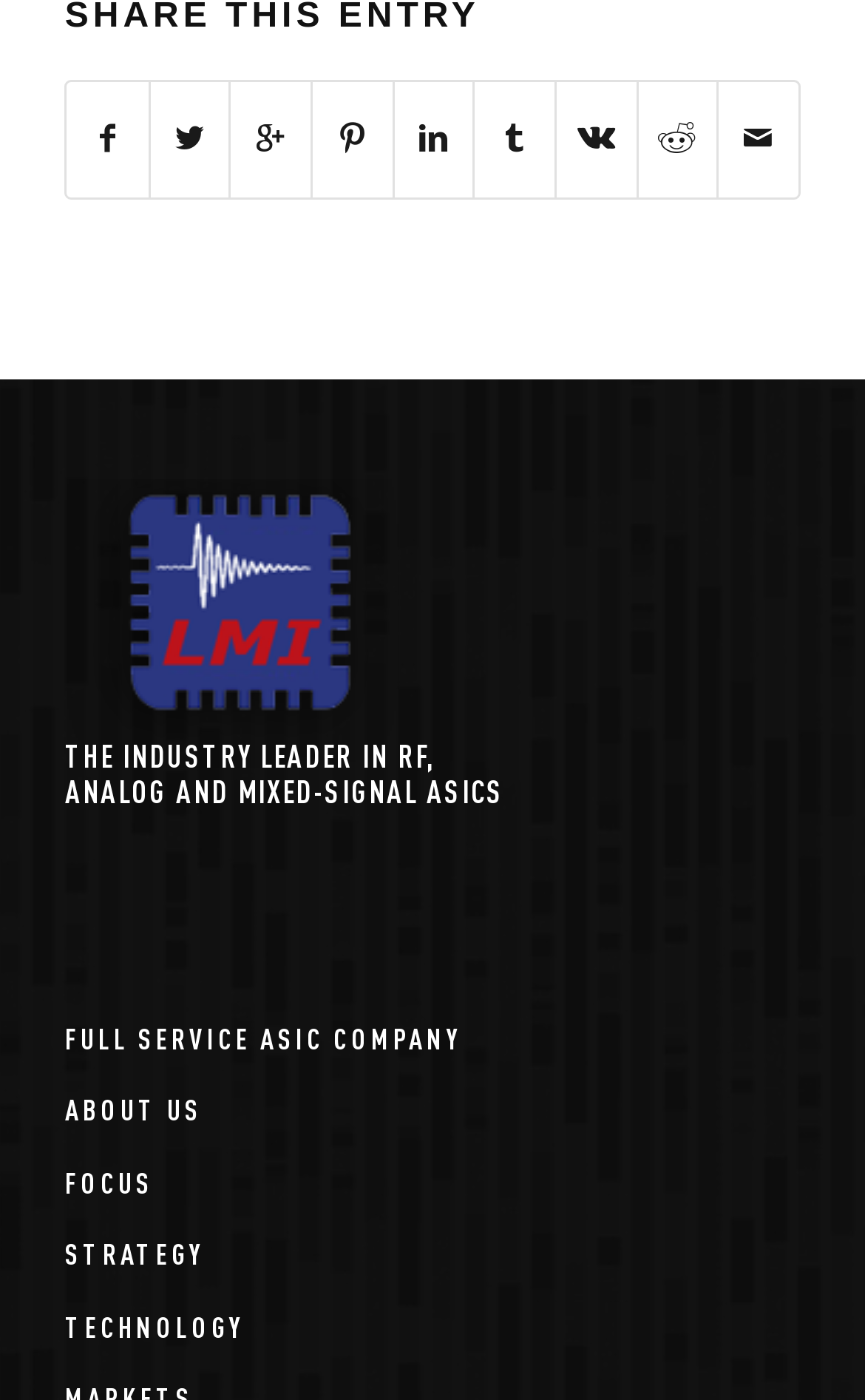Using the information shown in the image, answer the question with as much detail as possible: What is the purpose of the company?

The link 'FULL SERVICE ASIC COMPANY' suggests that the company provides a comprehensive range of services related to Application-Specific Integrated Circuits (ASICs).